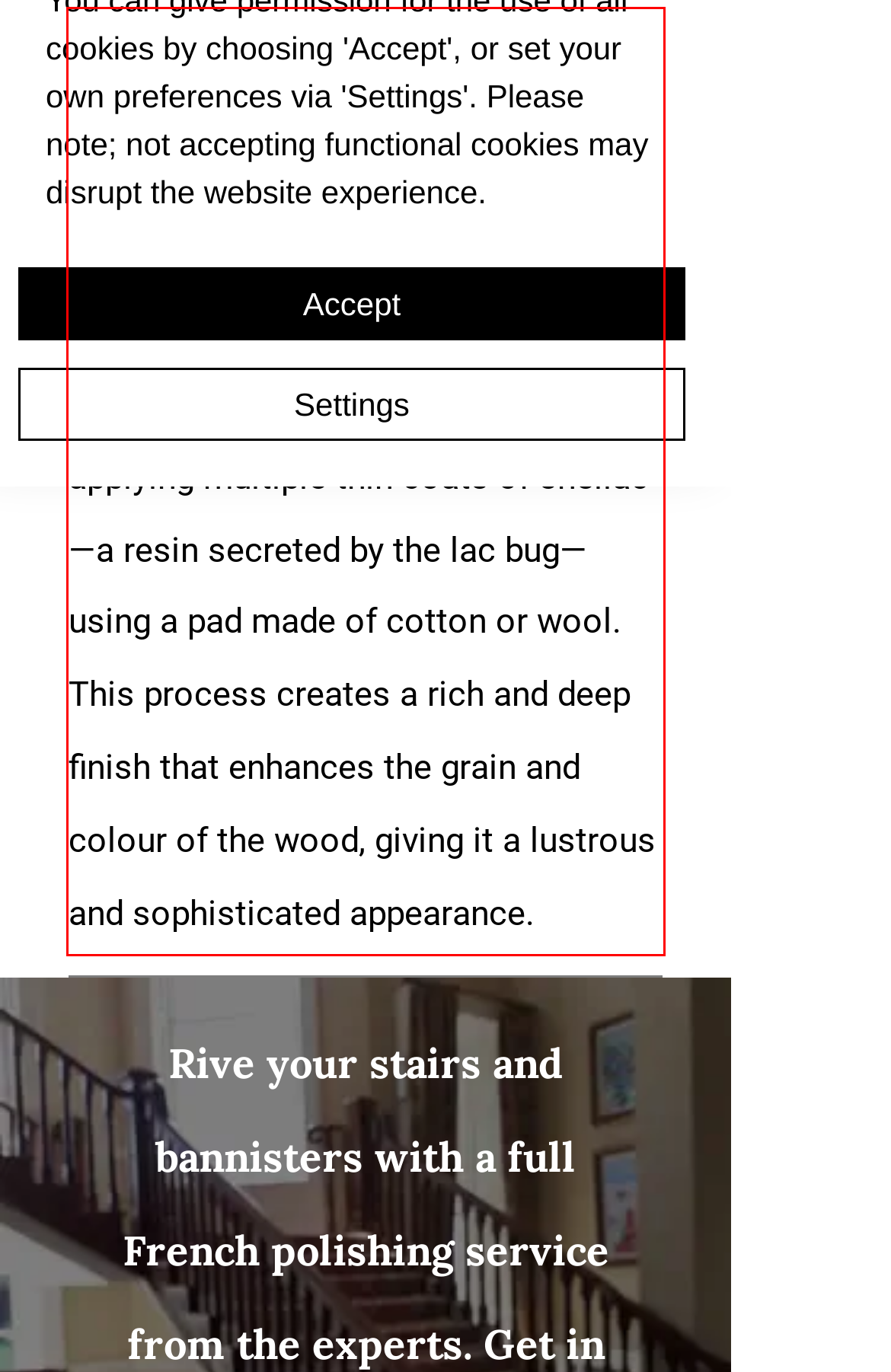Please examine the webpage screenshot containing a red bounding box and use OCR to recognize and output the text inside the red bounding box.

French polishing is a time-honoured technique used to finish and restore wooden surfaces, renowned for its ability to bring out the natural beauty of the wood while providing a high-gloss, smooth finish. It involves applying multiple thin coats of shellac—a resin secreted by the lac bug—using a pad made of cotton or wool. This process creates a rich and deep finish that enhances the grain and colour of the wood, giving it a lustrous and sophisticated appearance.